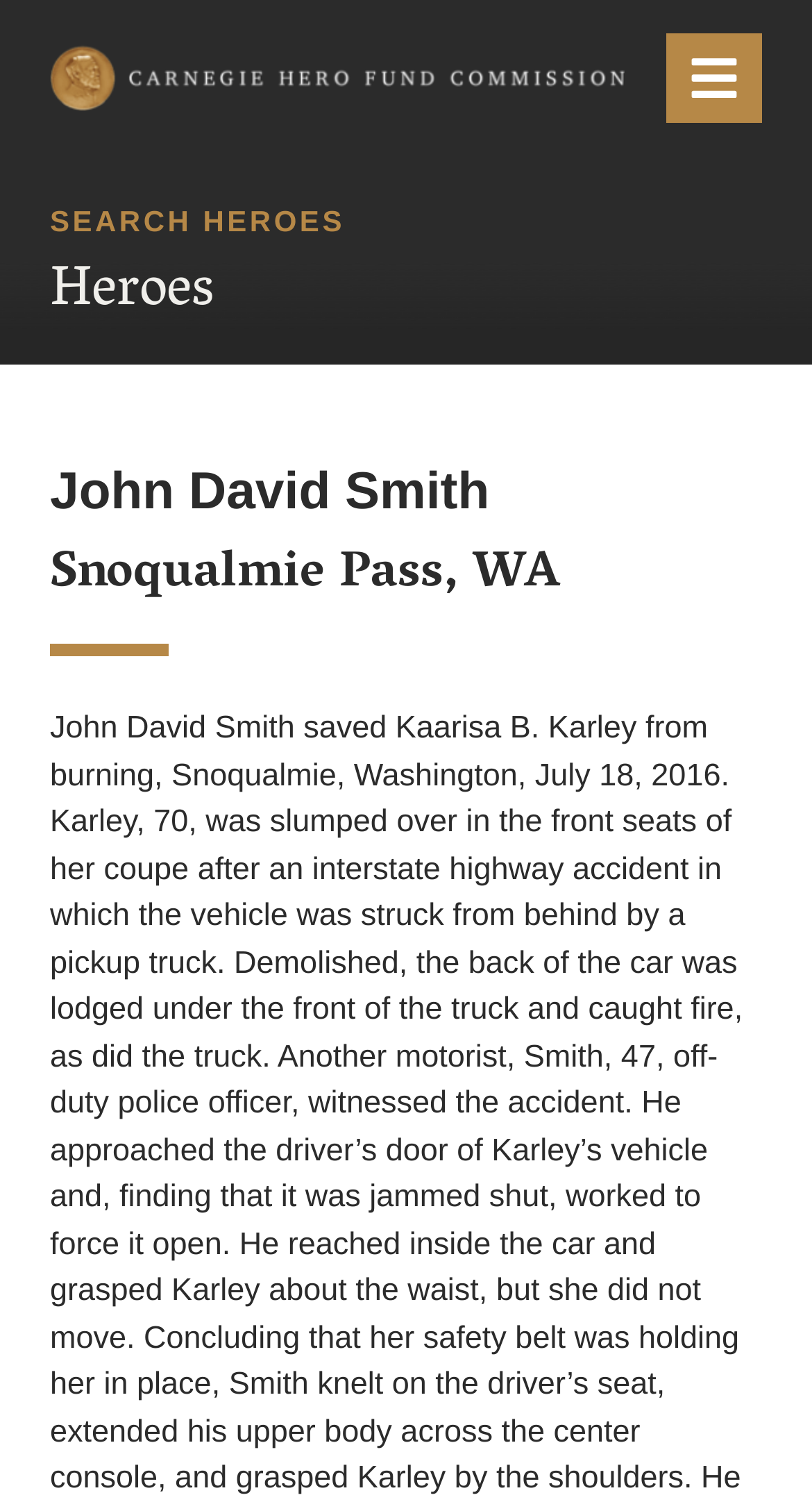Provide the bounding box coordinates in the format (top-left x, top-left y, bottom-right x, bottom-right y). All values are floating point numbers between 0 and 1. Determine the bounding box coordinate of the UI element described as: Carnegie Hero Fund Commission

[0.062, 0.03, 0.769, 0.074]